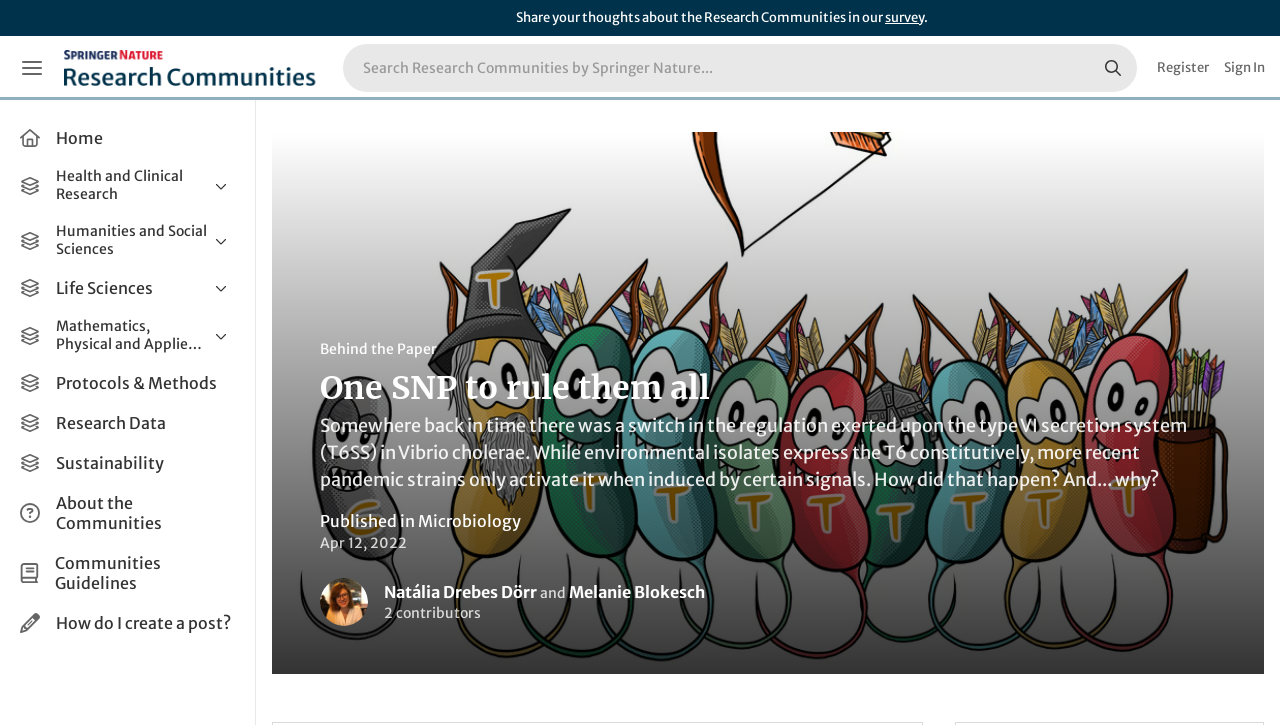Find the bounding box coordinates of the area that needs to be clicked in order to achieve the following instruction: "Share your thoughts about the Research Communities". The coordinates should be specified as four float numbers between 0 and 1, i.e., [left, top, right, bottom].

[0.691, 0.012, 0.722, 0.036]